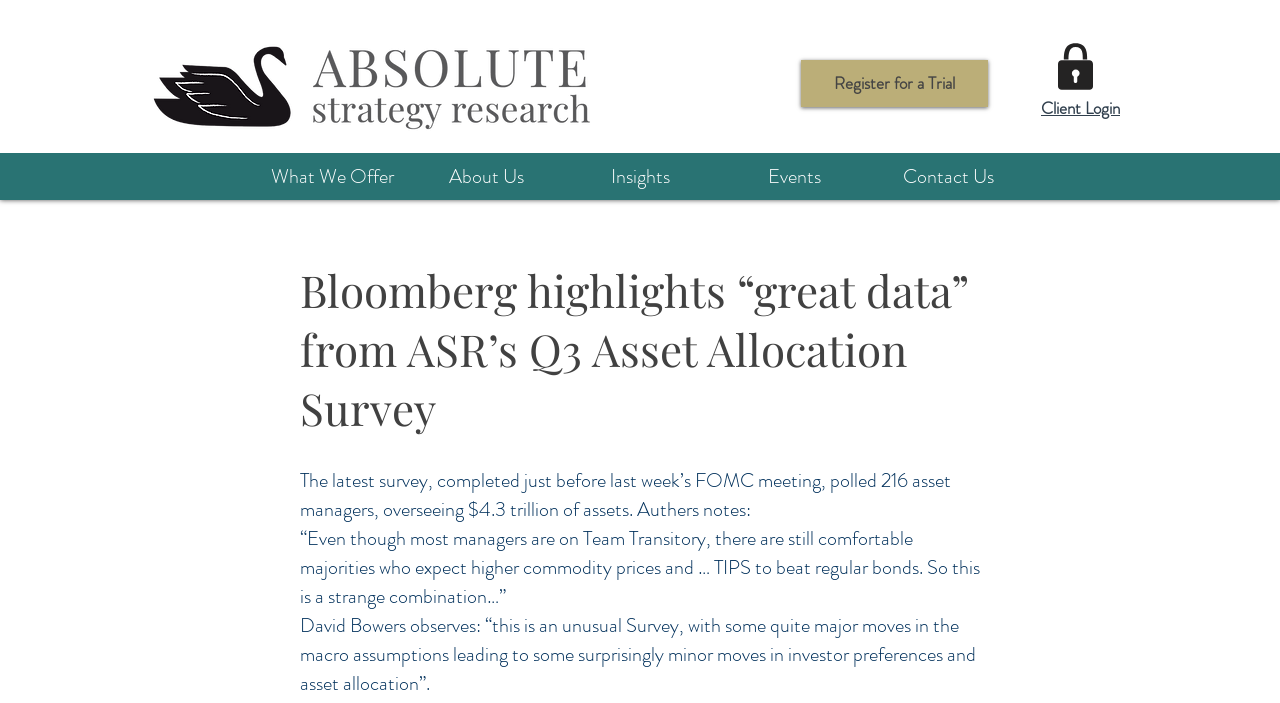What is the logo on the top left corner?
Give a one-word or short-phrase answer derived from the screenshot.

Absolute Strategy Research Logo